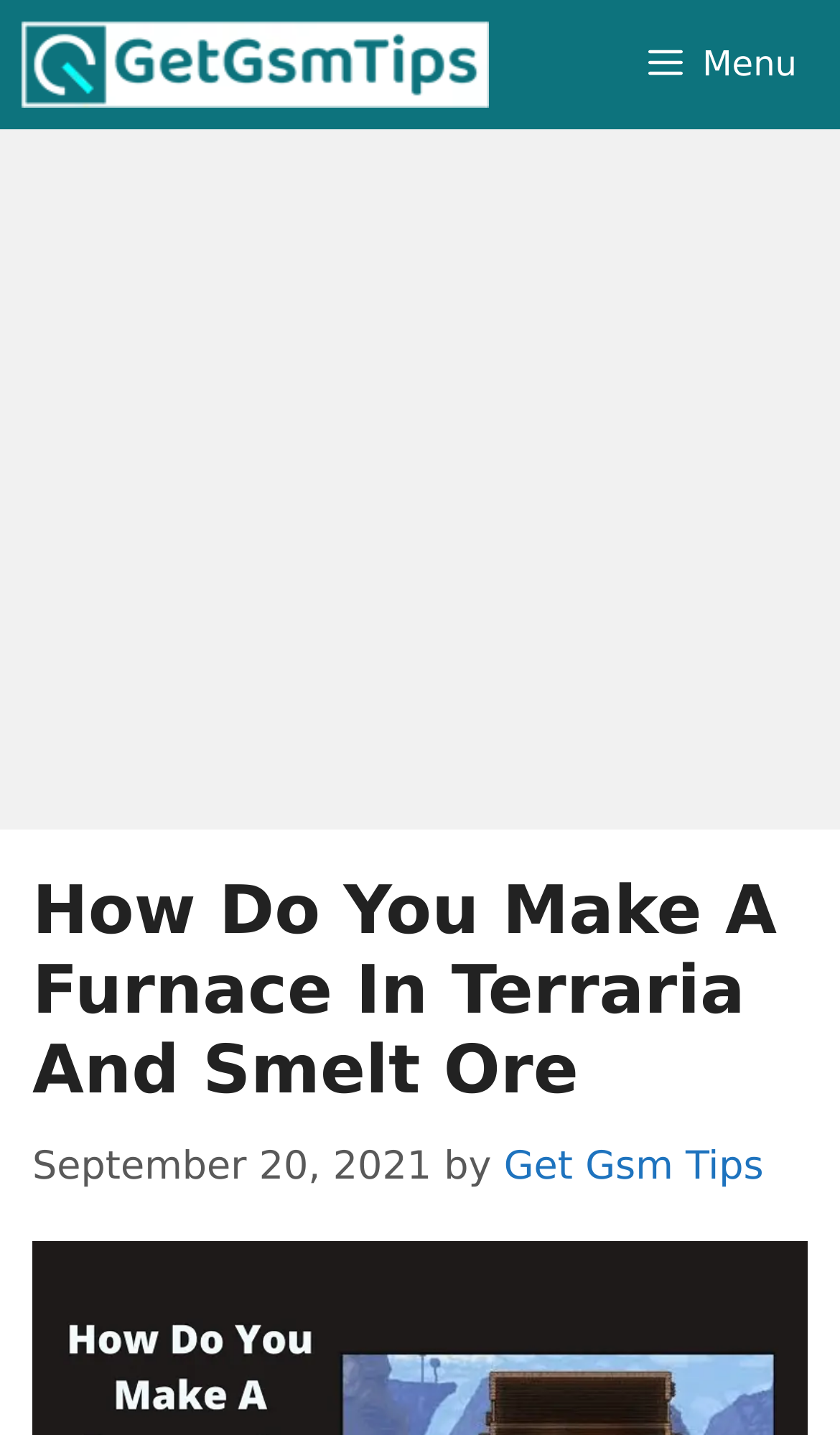Illustrate the webpage thoroughly, mentioning all important details.

The webpage is about making a furnace in Terraria and smelting ore. At the top, there is a navigation bar with a link to "Get Gsm Tips" on the left and a "Menu" button on the right. Below the navigation bar, there is a large advertisement that takes up most of the width of the page.

The main content of the page is an article with a heading that matches the title of the page, "How Do You Make A Furnace In Terraria And Smelt Ore". The heading is centered near the top of the page. Below the heading, there is a timestamp indicating that the article was published on September 20, 2021, followed by the author's name, "by", and a link to "Get Gsm Tips" again.

There are no other UI elements or images on the page besides the advertisement and the "Get Gsm Tips" image on the navigation bar. The overall structure of the page is simple, with a clear hierarchy of elements and a focus on the main article content.